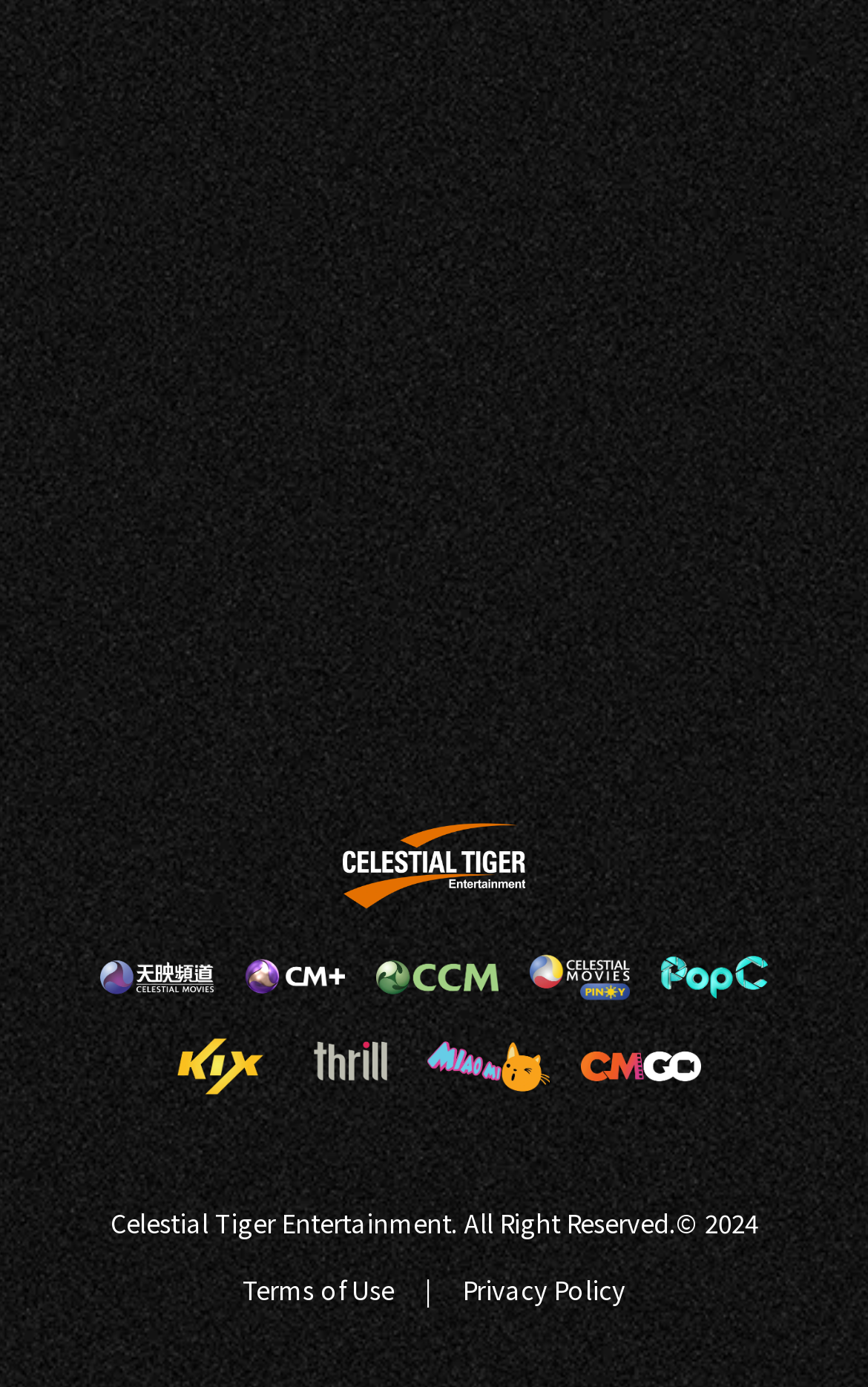Is there a copyright symbol on the webpage?
Answer briefly with a single word or phrase based on the image.

Yes